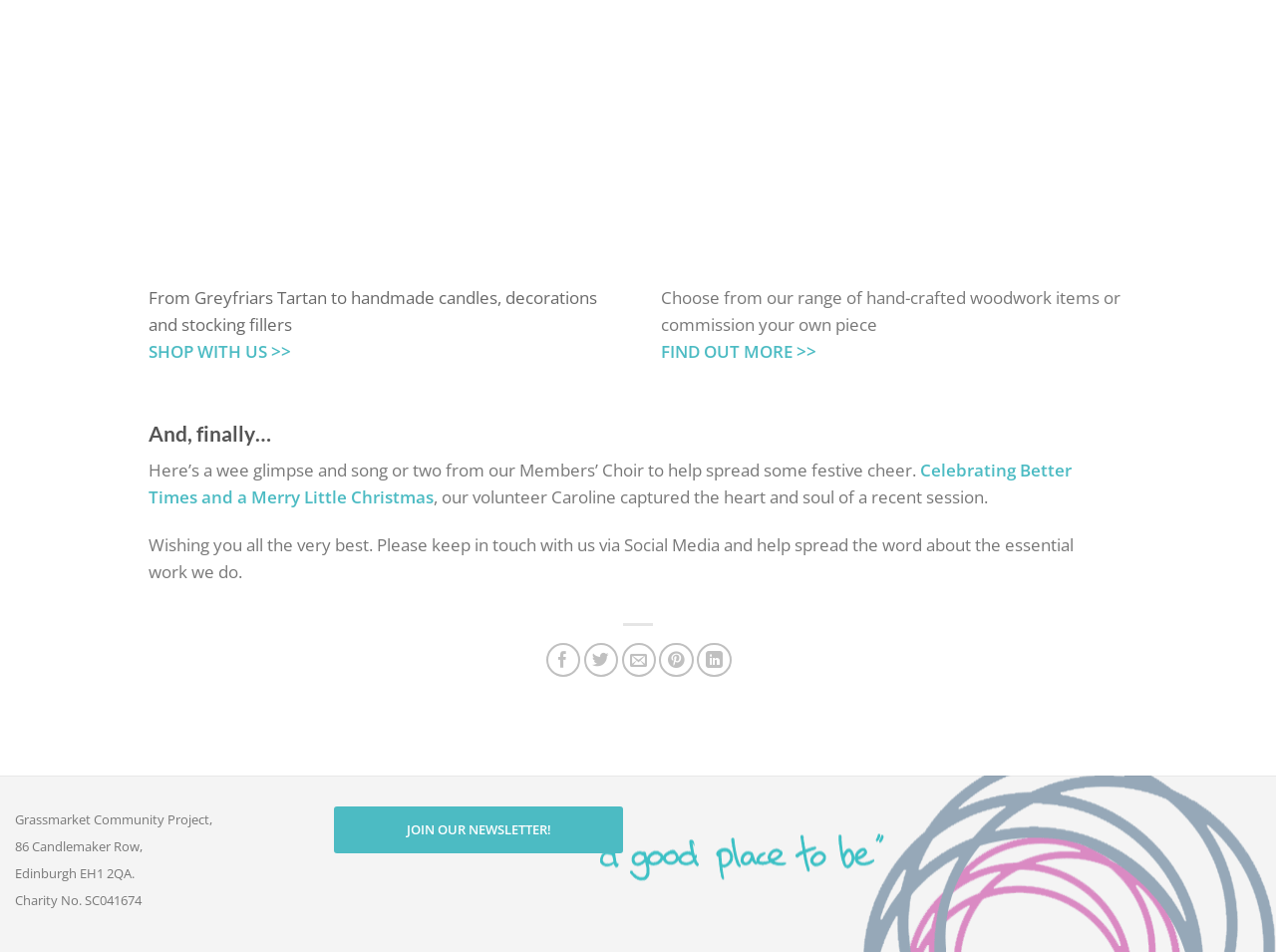What is the purpose of the Members' Choir?
Please use the image to provide an in-depth answer to the question.

The webpage mentions 'Here’s a wee glimpse and song or two from our Members’ Choir to help spread some festive cheer', indicating that the purpose of the Members' Choir is to spread festive cheer.